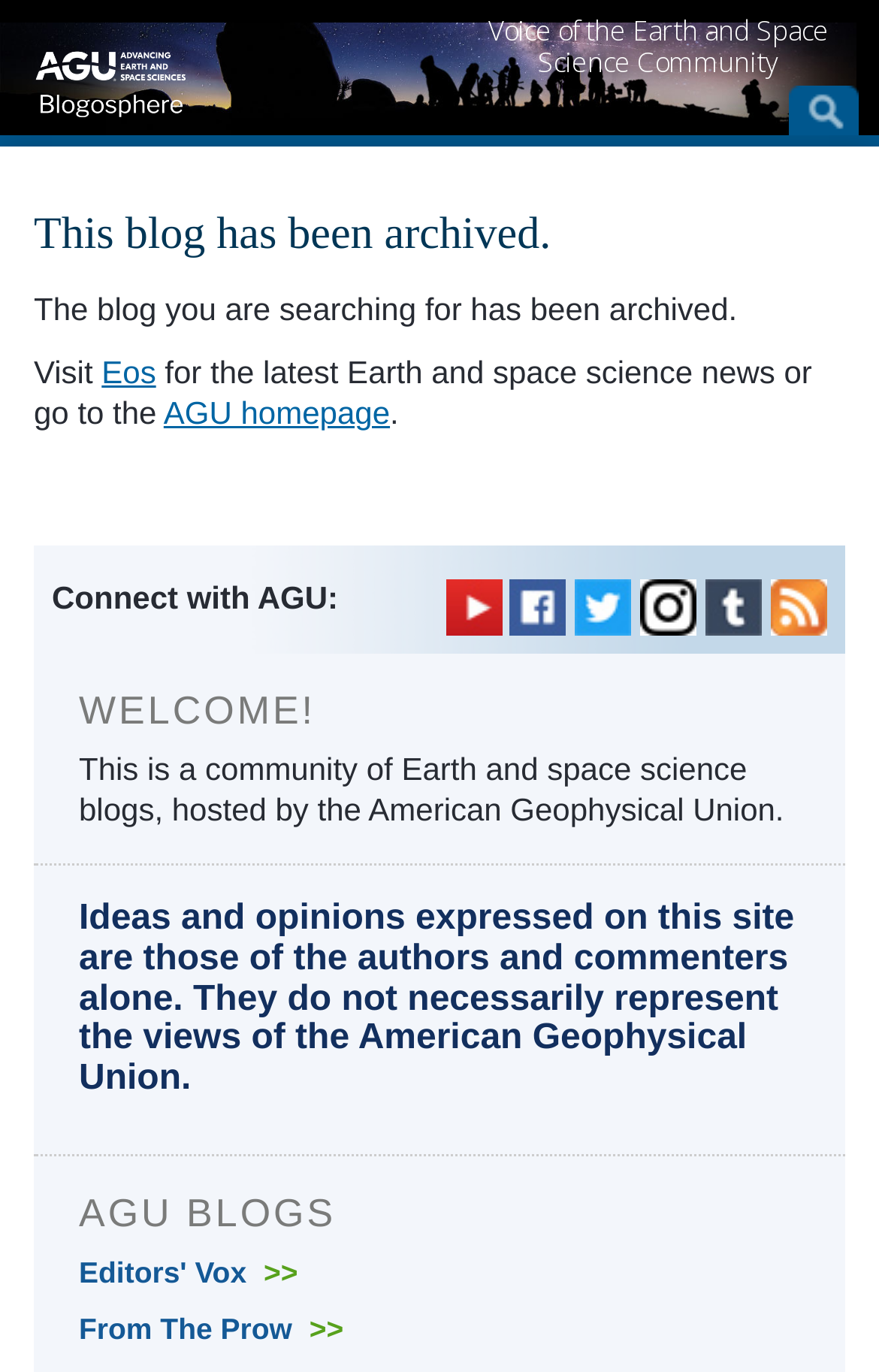What is the alternative source for Earth and space science news?
Please use the image to deliver a detailed and complete answer.

The alternative source for Earth and space science news is Eos, which is mentioned in the text 'Visit Eos for the latest Earth and space science news or go to the AGU homepage.' located in the middle of the webpage.